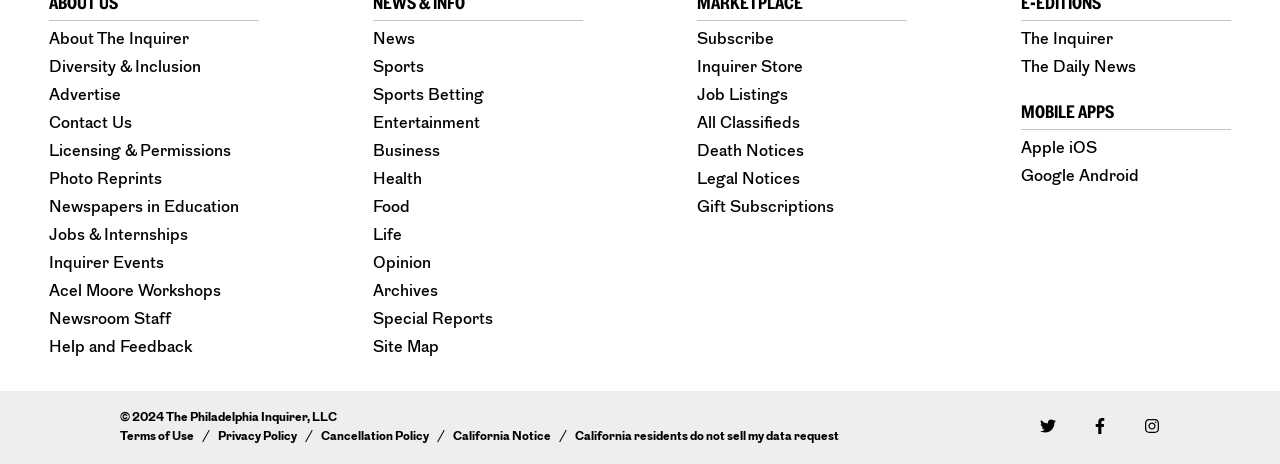Please identify the bounding box coordinates of the element's region that I should click in order to complete the following instruction: "View Terms of Use". The bounding box coordinates consist of four float numbers between 0 and 1, i.e., [left, top, right, bottom].

[0.094, 0.922, 0.152, 0.959]